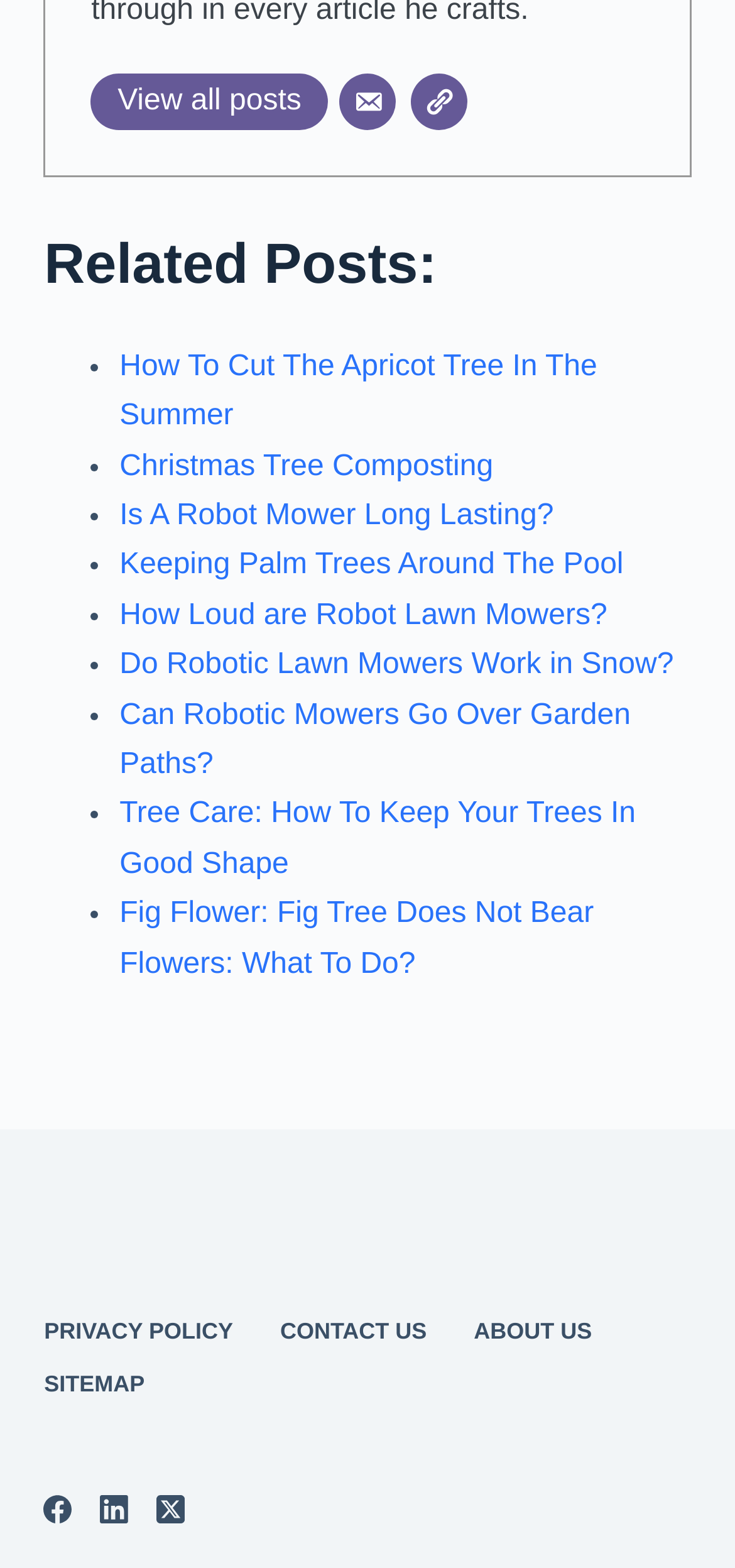What is the last related post about?
Provide a detailed answer to the question using information from the image.

I looked at the last link under the 'Related Posts:' heading, and it is titled 'Fig Flower: Fig Tree Does Not Bear Flowers: What To Do?'.